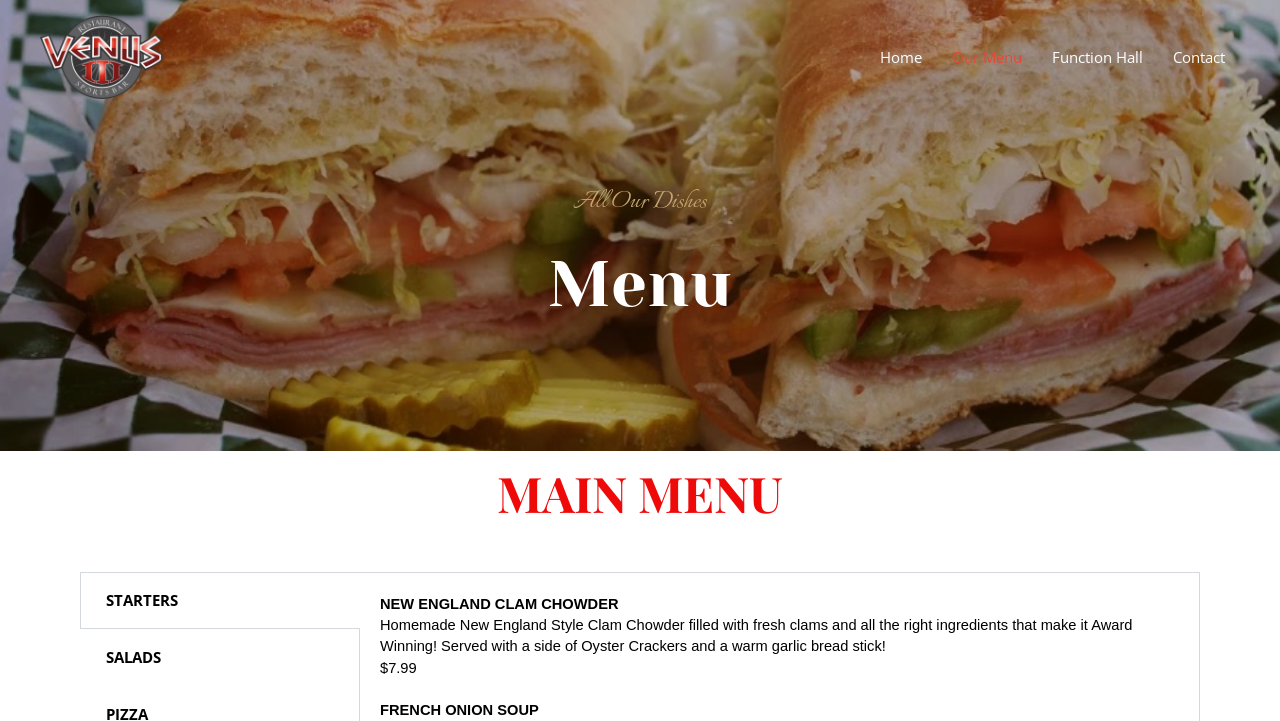Using the details from the image, please elaborate on the following question: How much does the FRENCH ONION SOUP cost?

The price of the FRENCH ONION SOUP can be found in the menu item description, where it is written as '$7.99'.